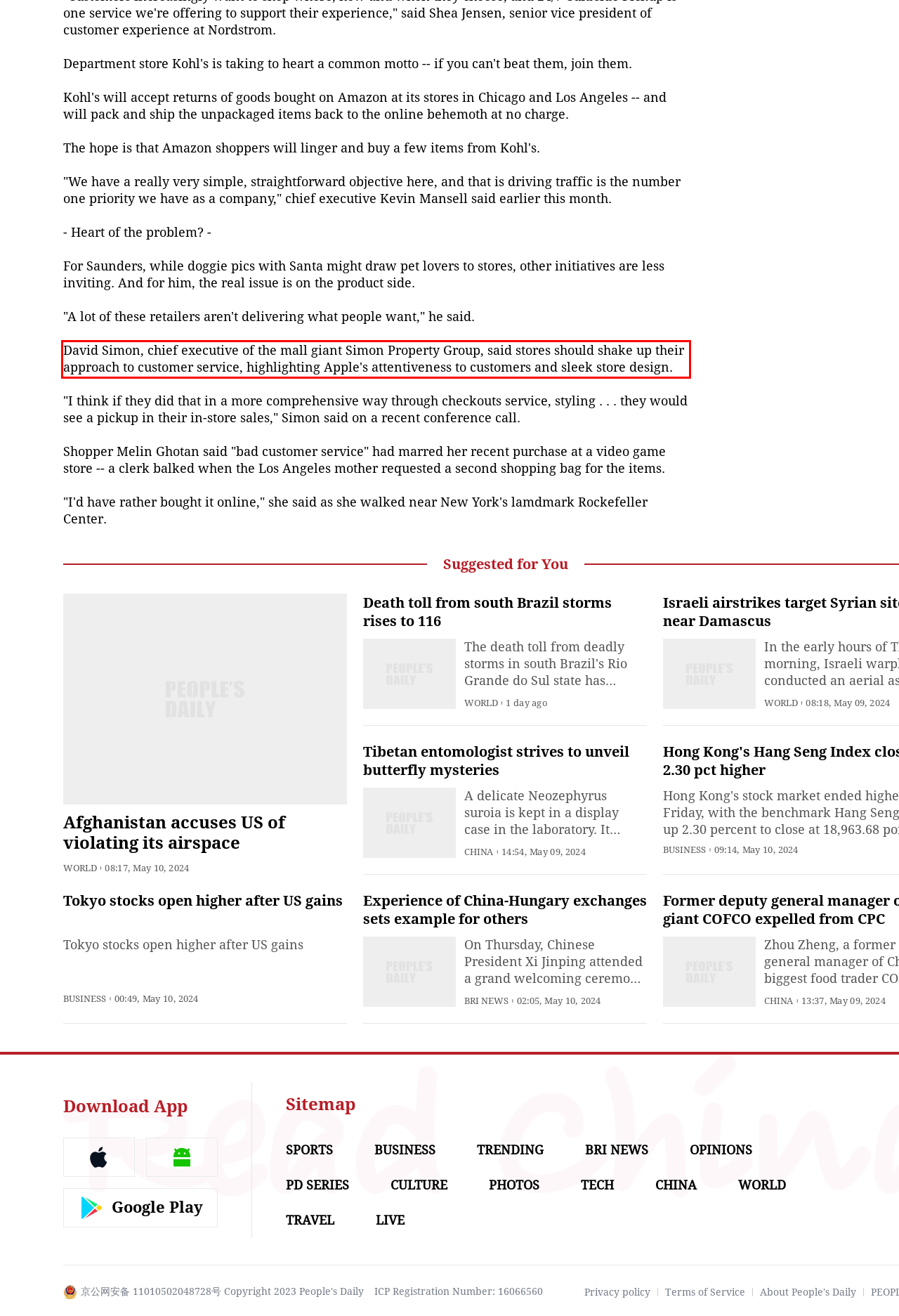In the given screenshot, locate the red bounding box and extract the text content from within it.

David Simon, chief executive of the mall giant Simon Property Group, said stores should shake up their approach to customer service, highlighting Apple's attentiveness to customers and sleek store design.